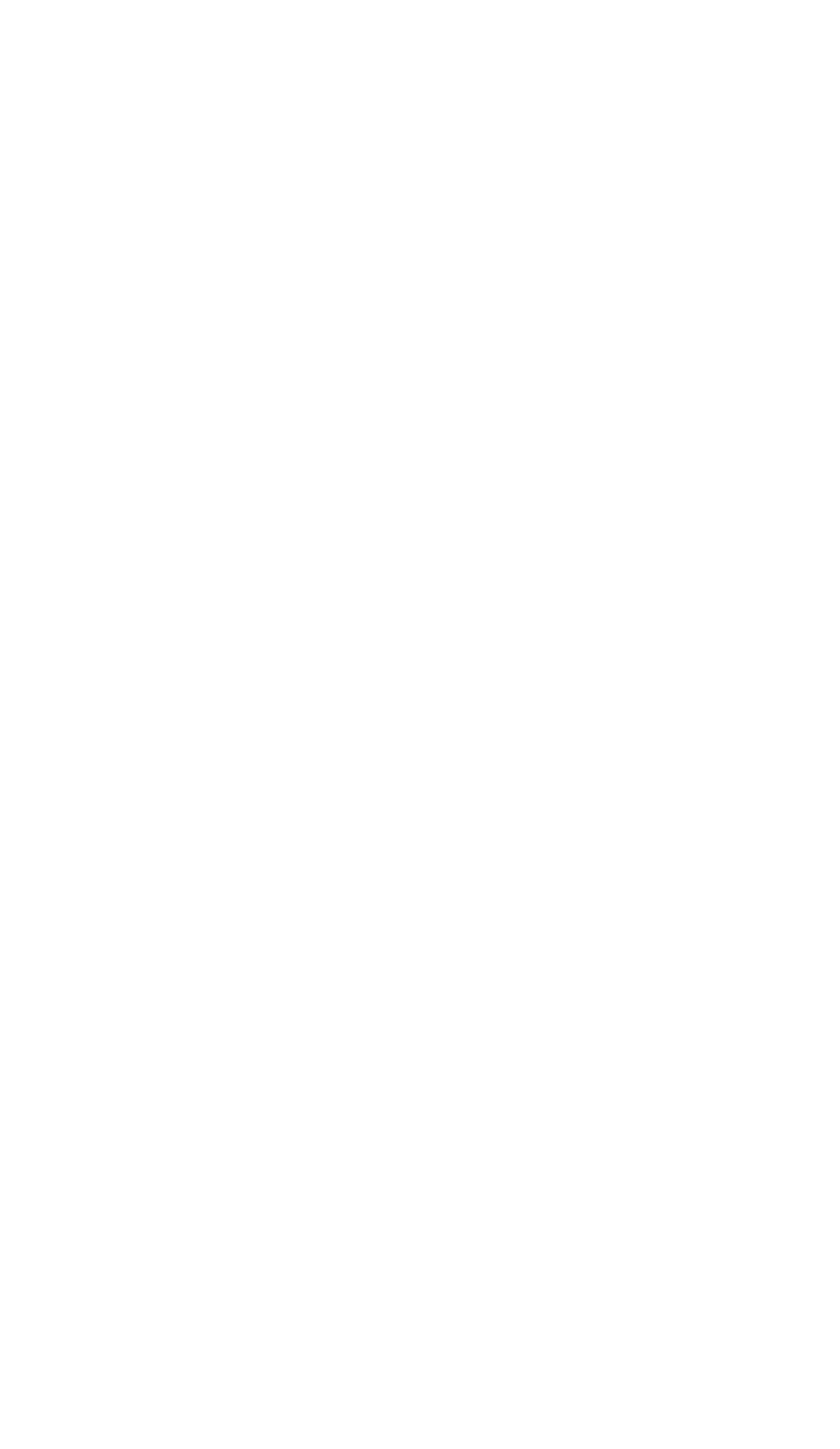Using the elements shown in the image, answer the question comprehensively: What is the navigation section called?

The heading 'POST NAVIGATION' is located at the middle of the page, indicating that it is a navigation section.